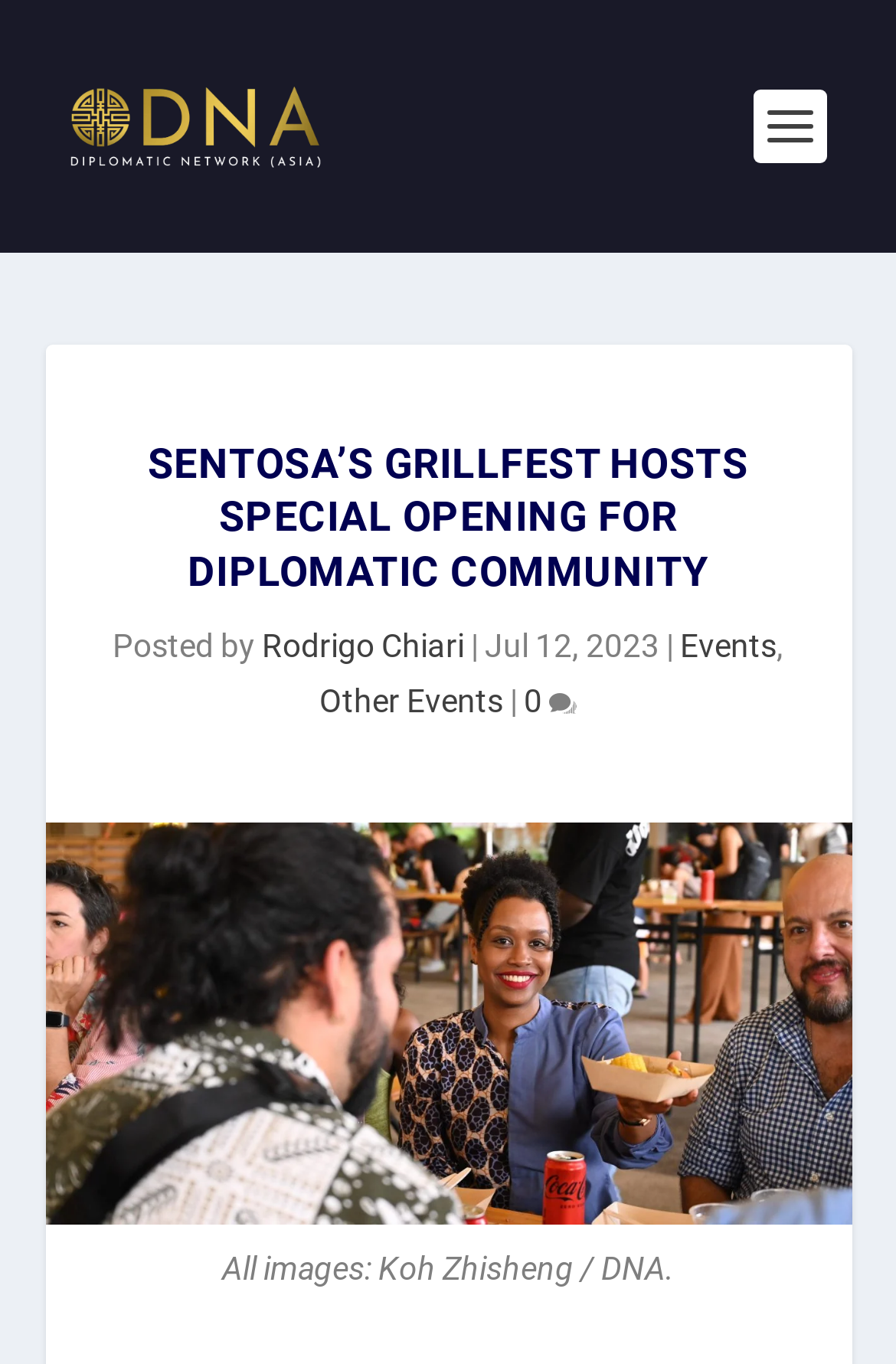How many comments are there?
Please look at the screenshot and answer in one word or a short phrase.

0